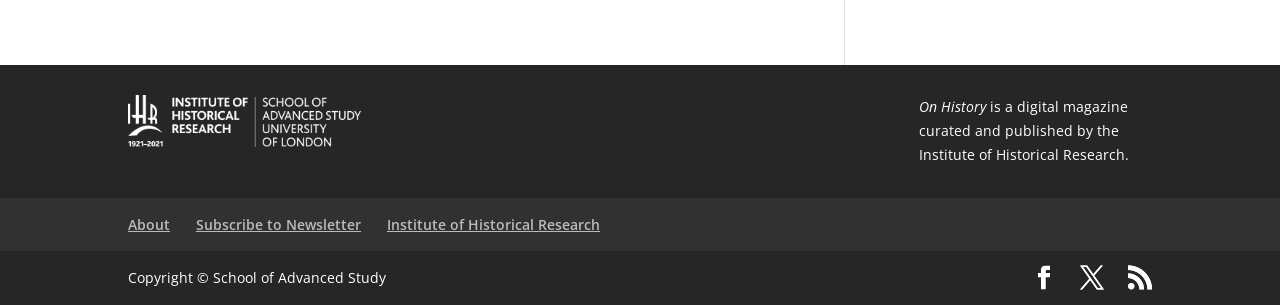Determine the bounding box coordinates of the area to click in order to meet this instruction: "Read about On History".

[0.718, 0.319, 0.77, 0.382]